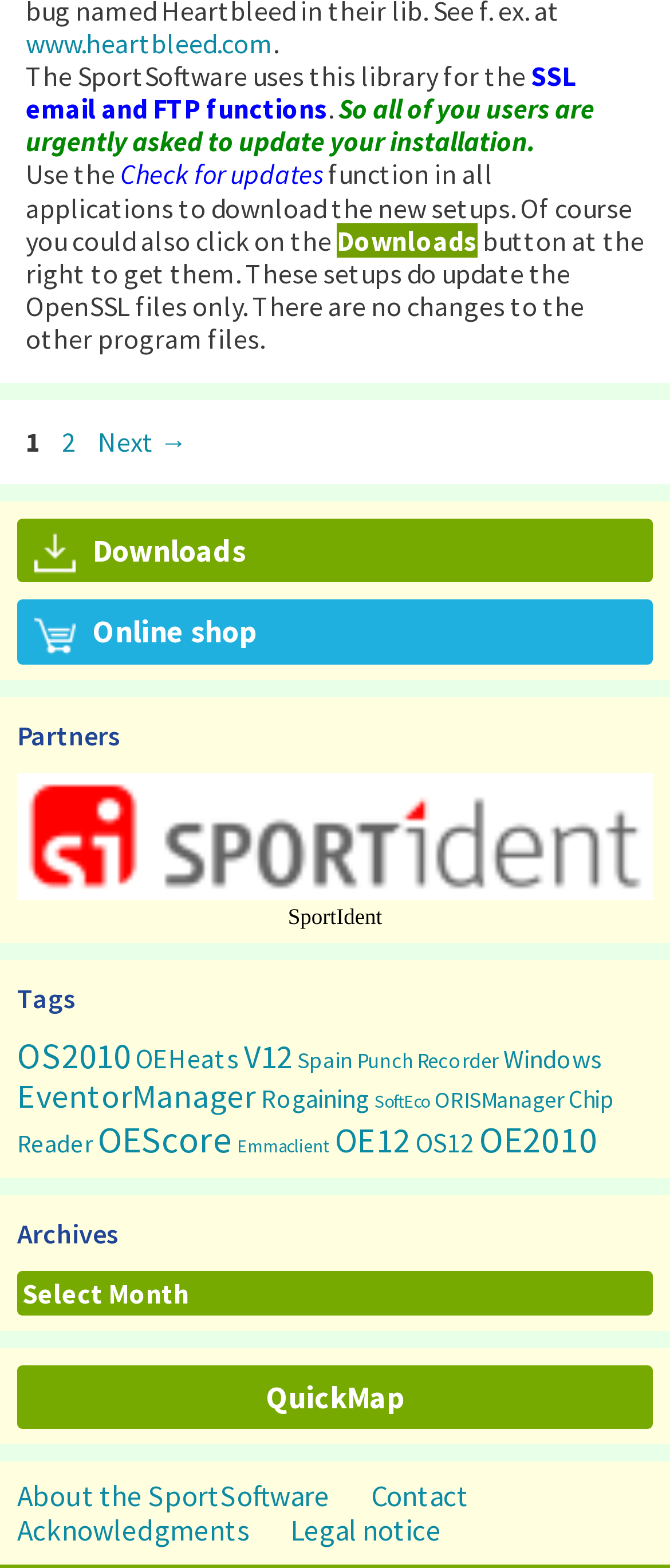Find and specify the bounding box coordinates that correspond to the clickable region for the instruction: "Go to the 'Downloads' page".

[0.503, 0.142, 0.713, 0.164]